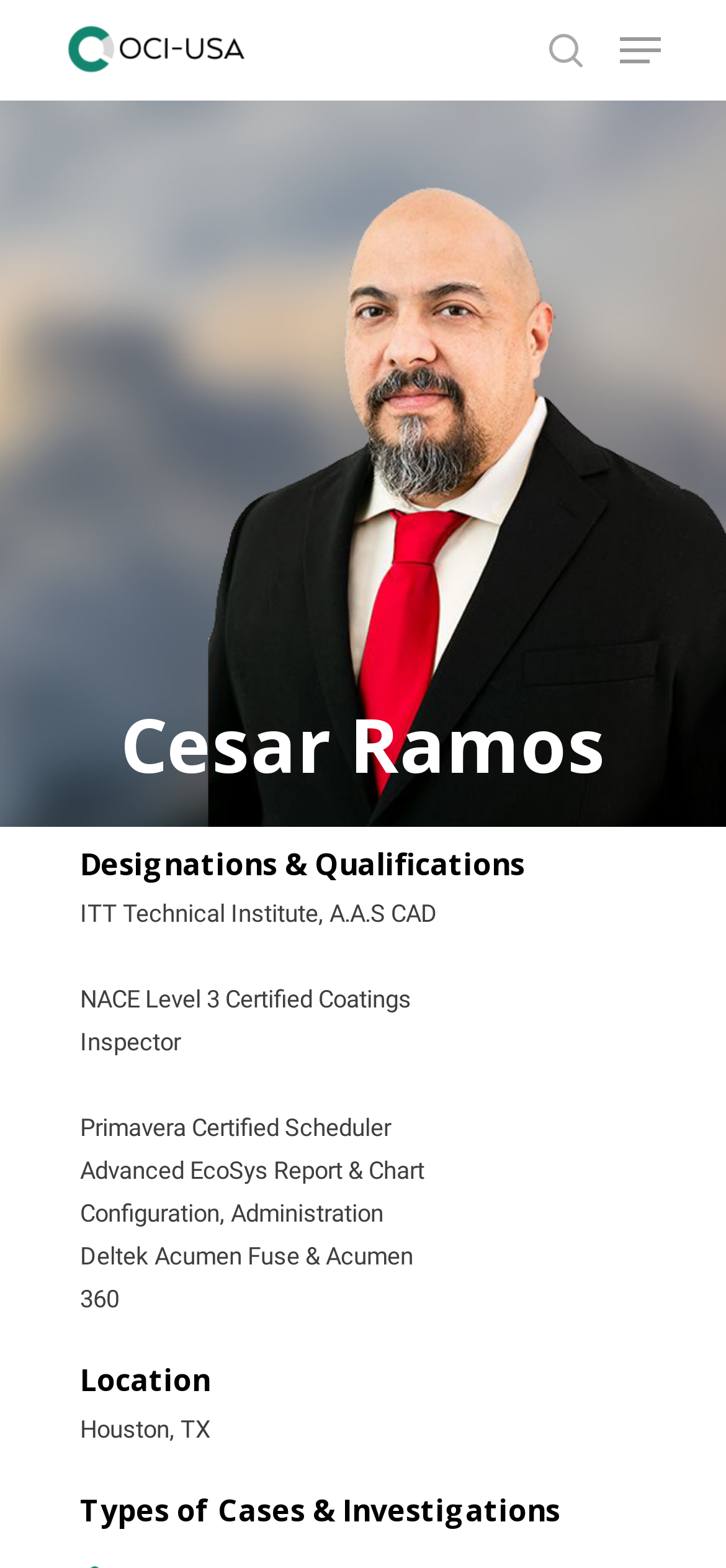How many types of cases and investigations are listed?
Based on the visual details in the image, please answer the question thoroughly.

The webpage does not provide a specific number of types of cases and investigations, but it does have a heading element with the text 'Types of Cases & Investigations', indicating that this information is available on the webpage.